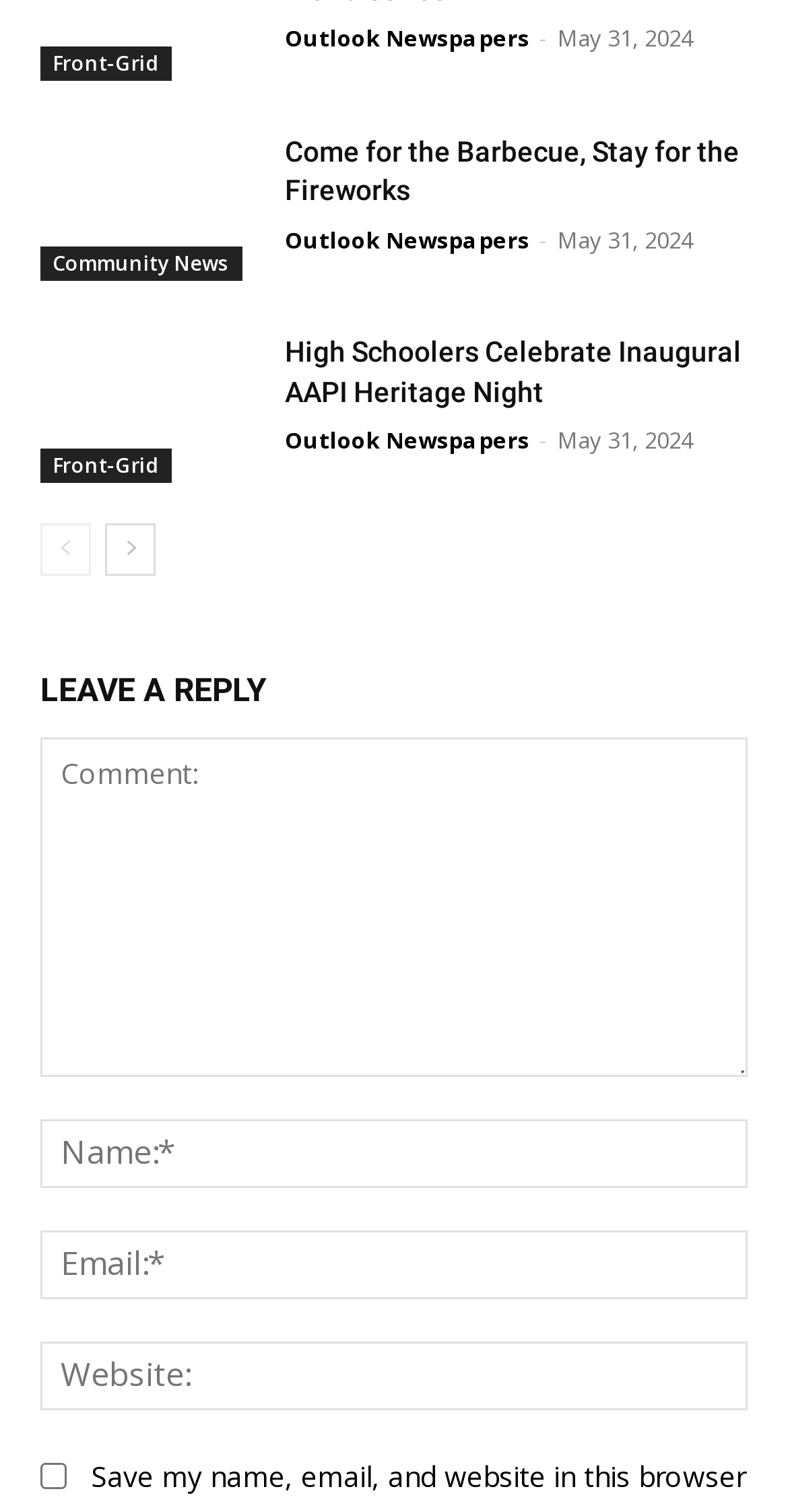How many news articles are displayed? Based on the screenshot, please respond with a single word or phrase.

3